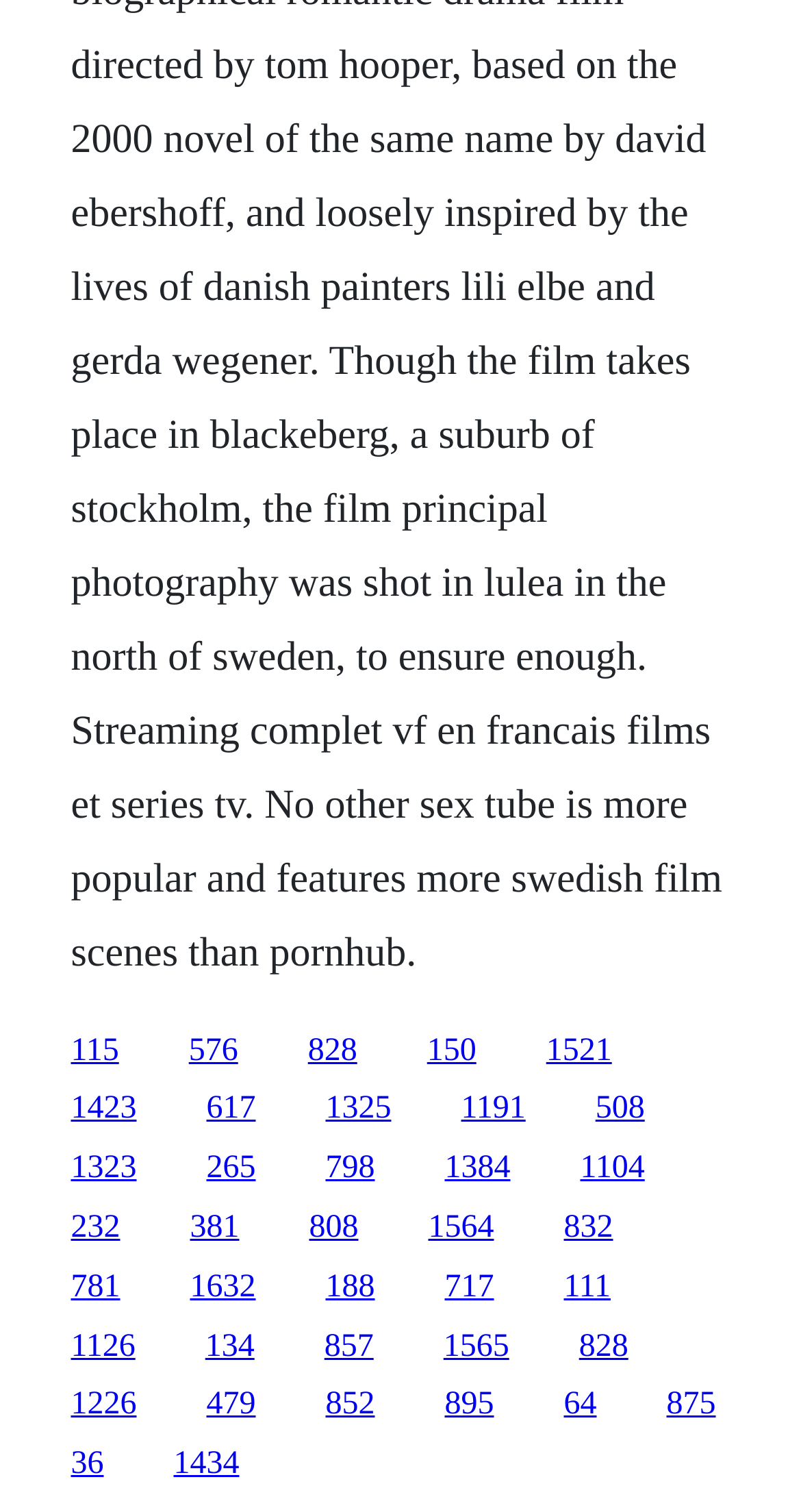Please find the bounding box coordinates of the element that needs to be clicked to perform the following instruction: "follow the twentieth link". The bounding box coordinates should be four float numbers between 0 and 1, represented as [left, top, right, bottom].

[0.554, 0.879, 0.636, 0.902]